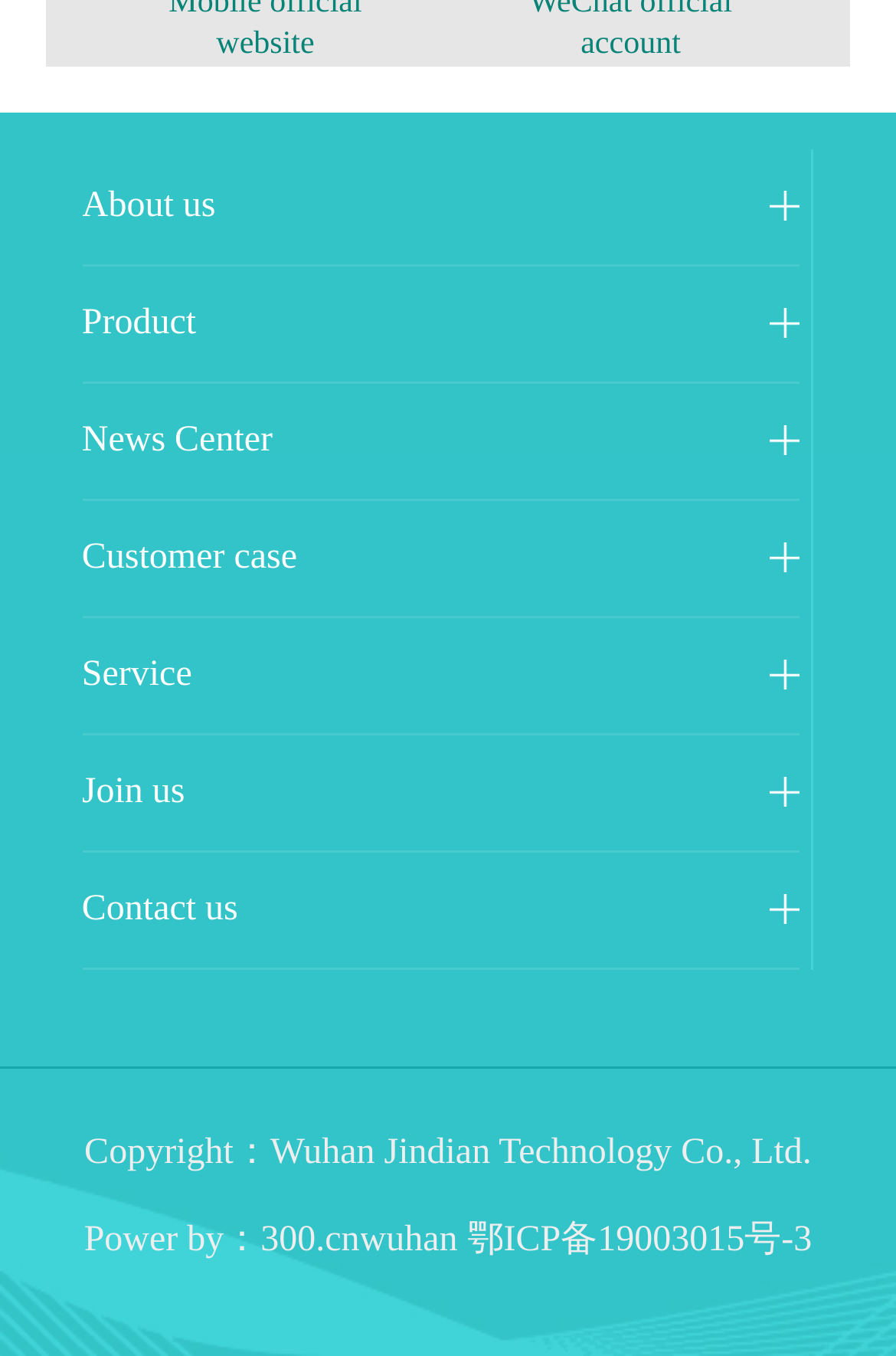What is the company name mentioned in the copyright section?
Answer the question in as much detail as possible.

I looked at the copyright section at the bottom of the webpage and found the company name 'Wuhan Jindian Technology Co., Ltd.' mentioned.